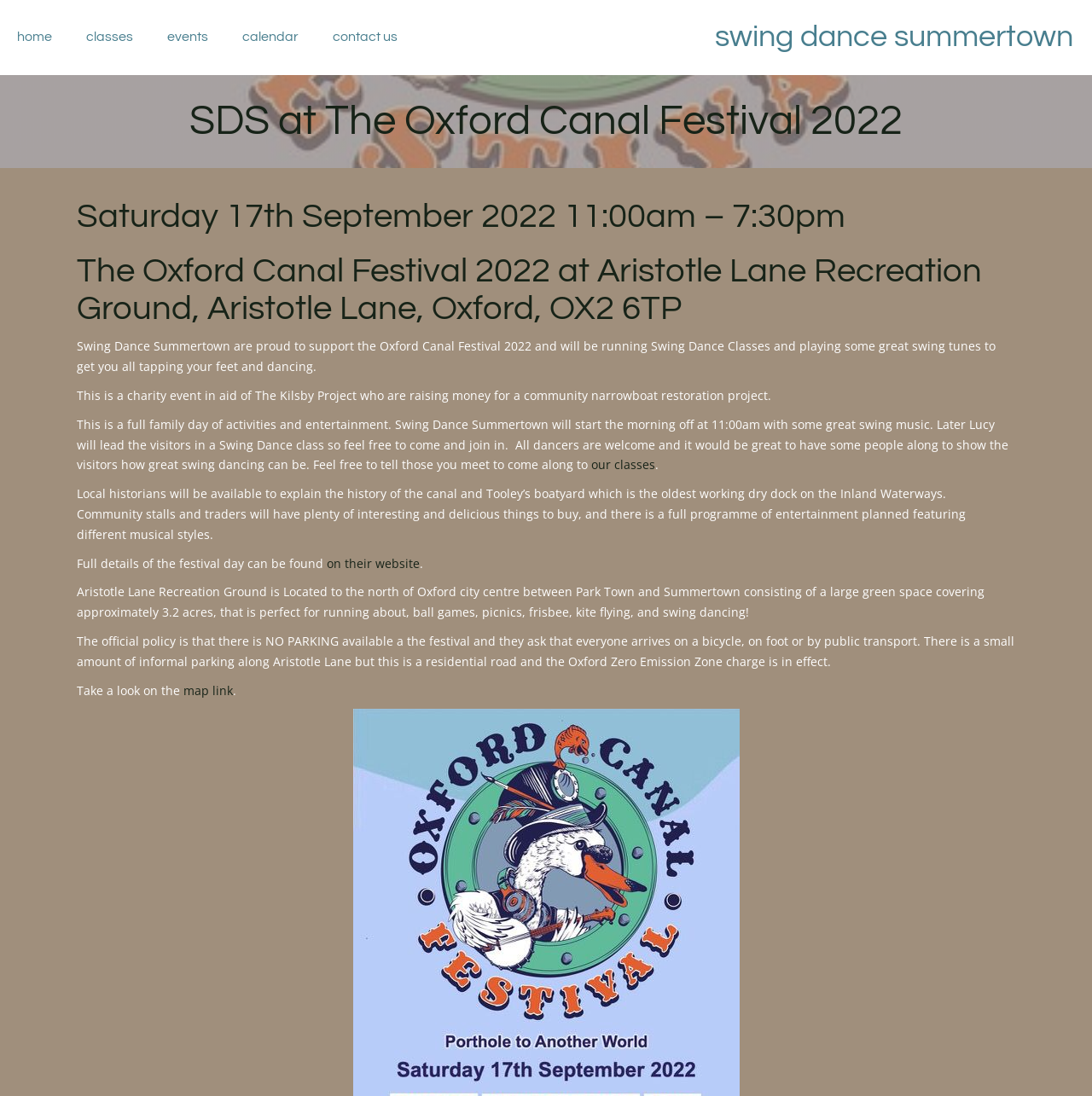What is the size of the Aristotle Lane Recreation Ground?
We need a detailed and meticulous answer to the question.

I found the answer by reading the text that says 'Aristotle Lane Recreation Ground is Located to the north of Oxford city centre between Park Town and Summertown consisting of a large green space covering approximately 3.2 acres, that is perfect for running about, ball games, picnics, frisbee, kite flying, and swing dancing!'